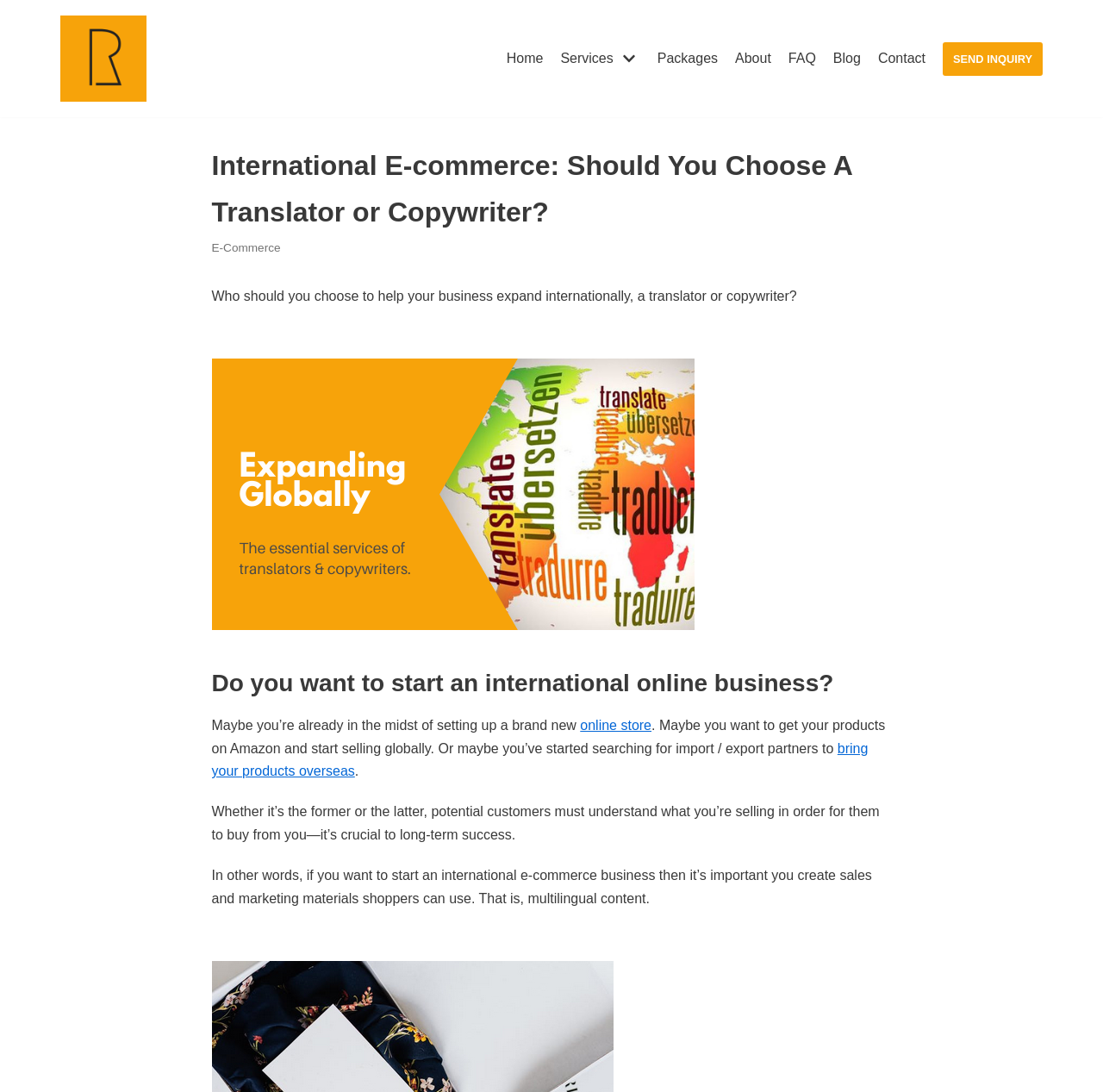Provide the text content of the webpage's main heading.

International E-commerce: Should You Choose A Translator or Copywriter?